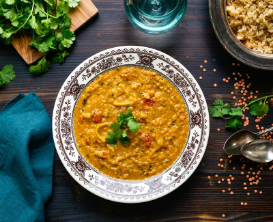What is garnishing the dal?
Use the image to give a comprehensive and detailed response to the question.

The question asks about the garnish on the dal. According to the caption, the dal is 'garnished with fresh green cilantro leaves', which adds a pop of color to the dish. Hence, the answer is fresh green cilantro leaves.